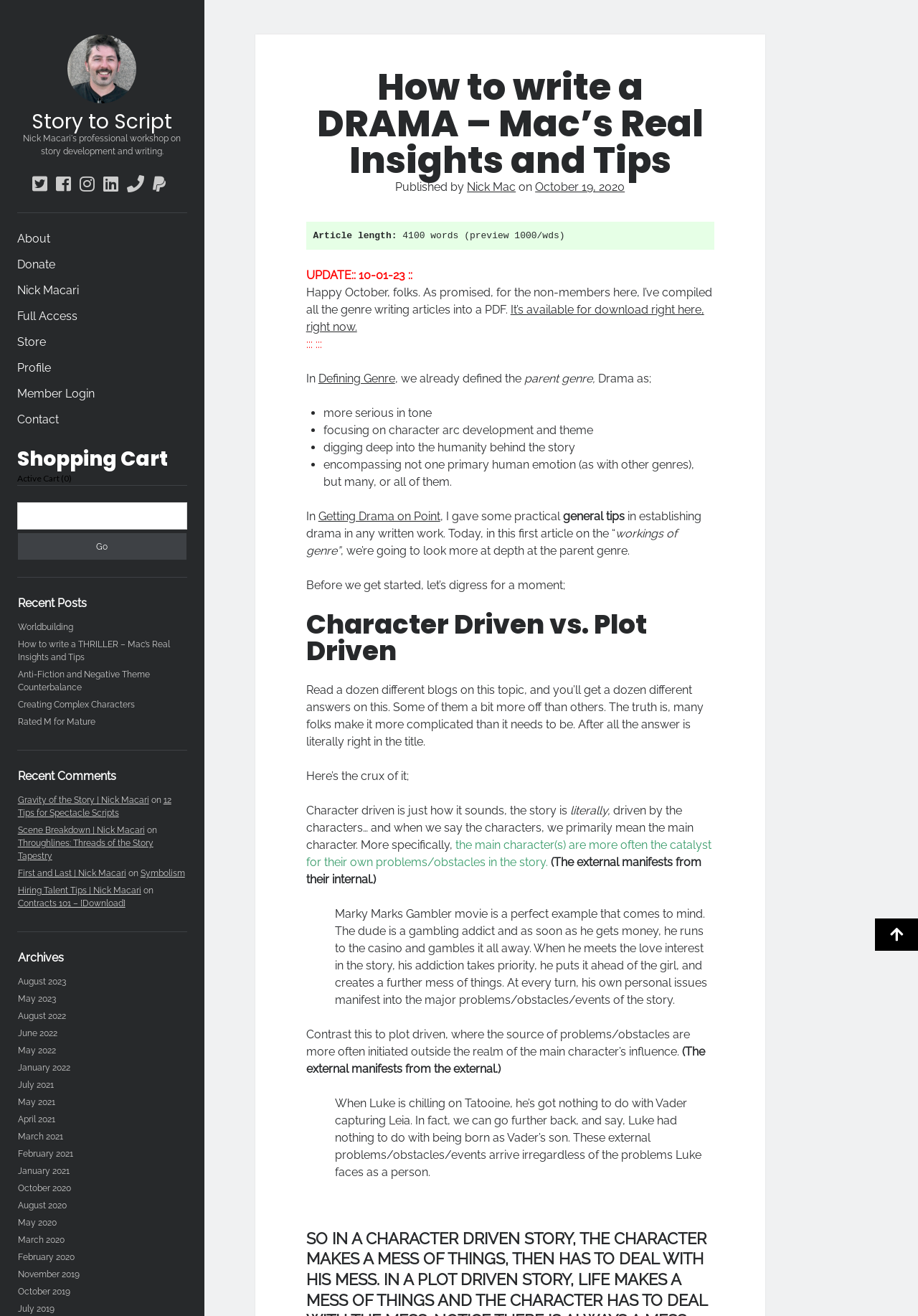What is the name of the author of this article?
Utilize the information in the image to give a detailed answer to the question.

The author's name can be found in the section 'Published by' where it says 'Published by Nick Mac'.